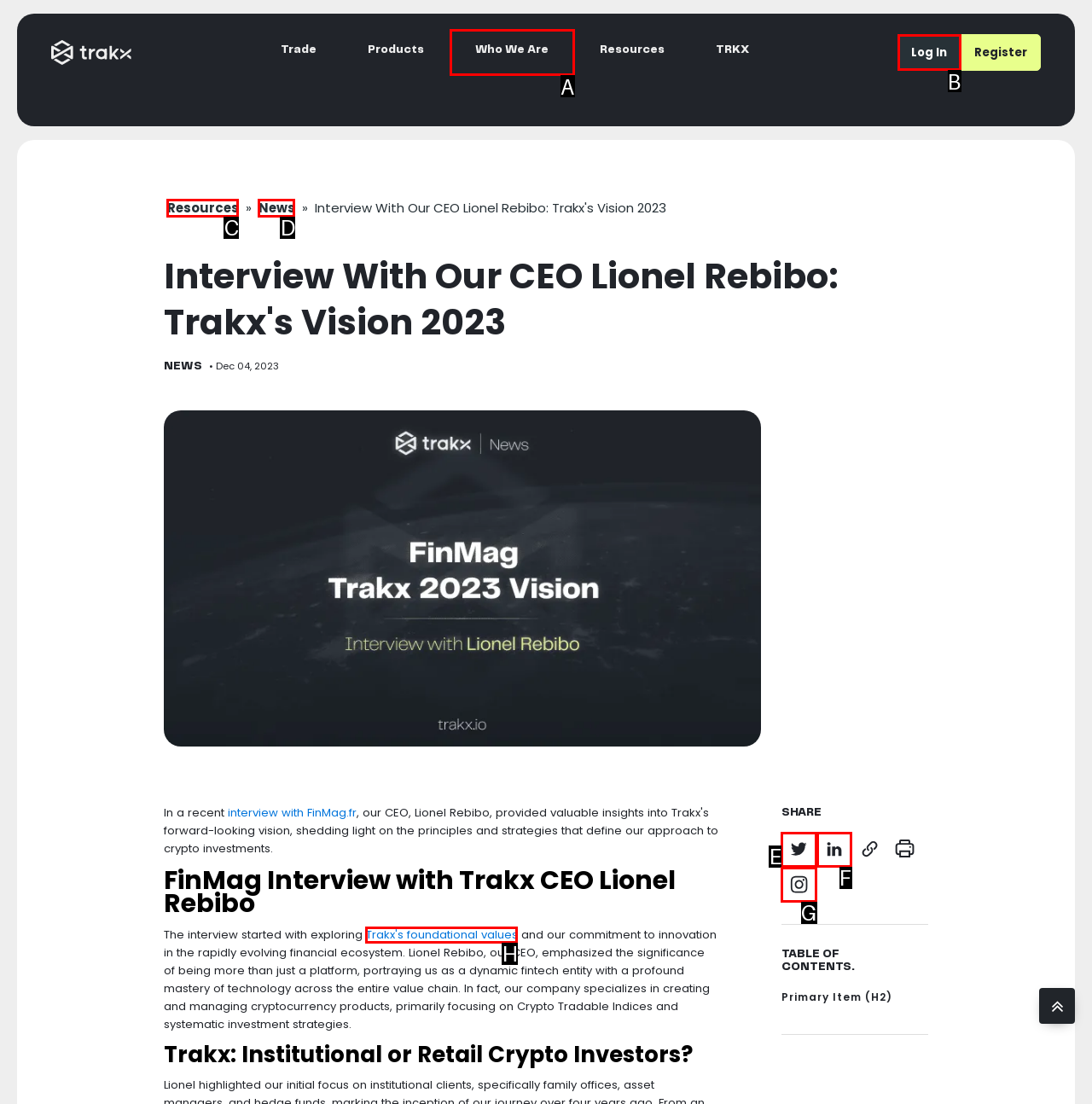Please indicate which HTML element to click in order to fulfill the following task: Log in to the website Respond with the letter of the chosen option.

B